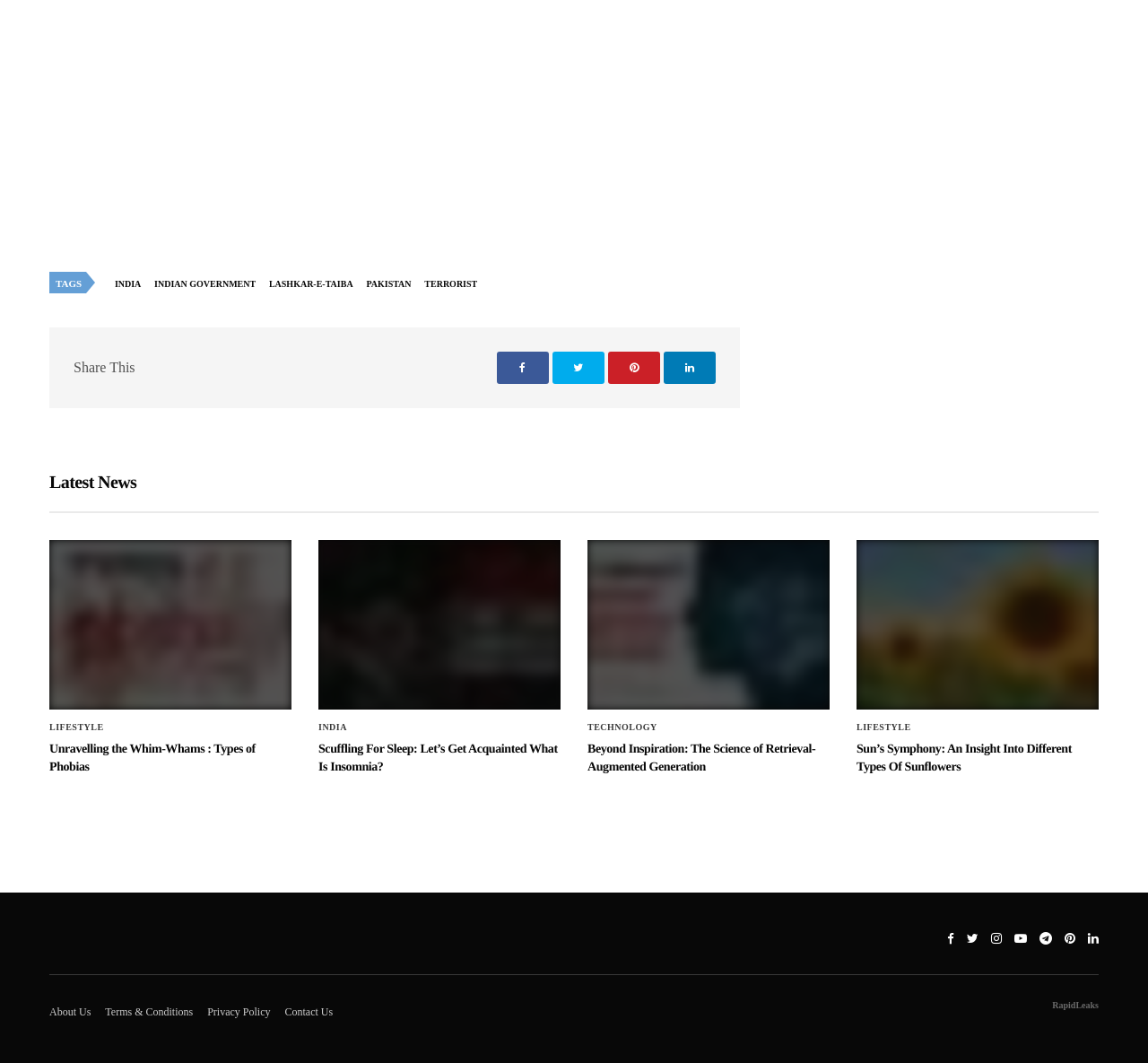Based on the element description "Terms & Conditions", predict the bounding box coordinates of the UI element.

[0.092, 0.946, 0.168, 0.958]